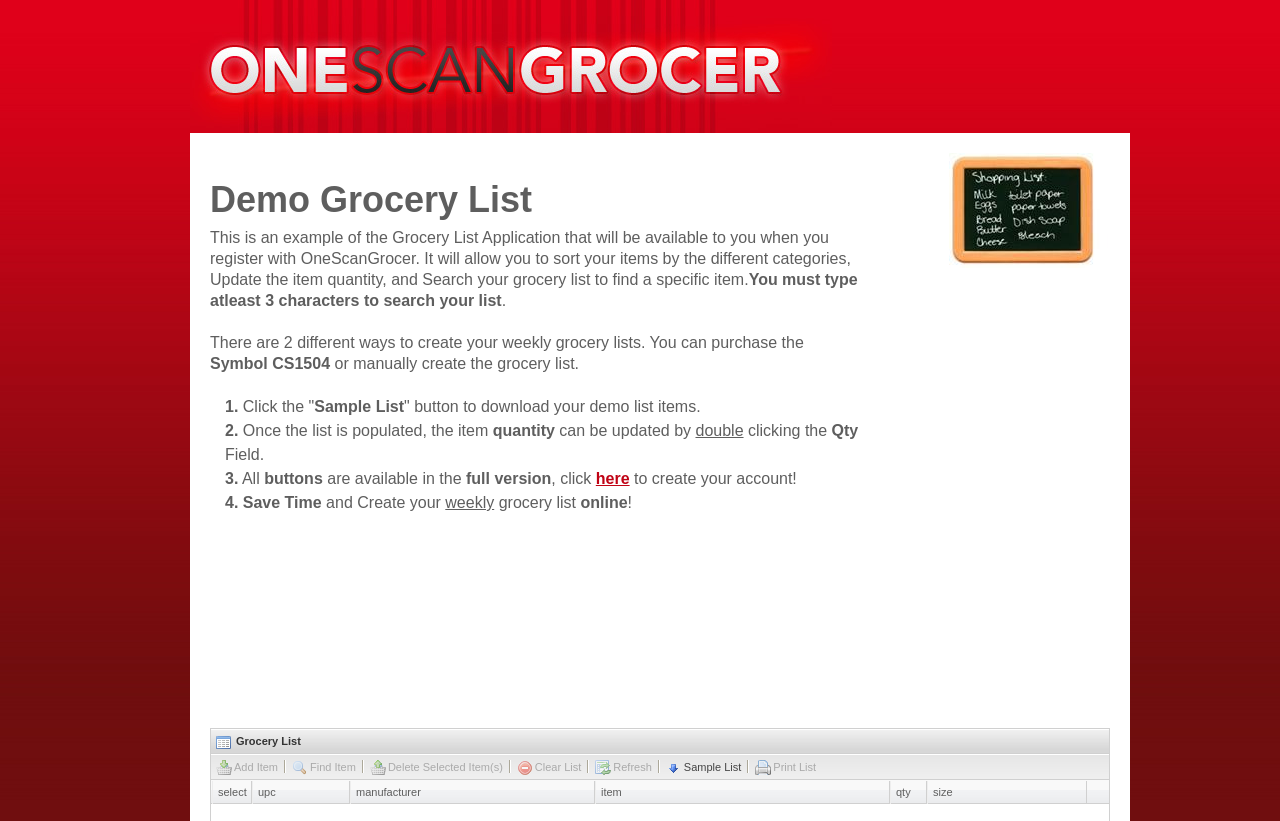What is the purpose of the 'Add Item' button?
Carefully analyze the image and provide a detailed answer to the question.

The 'Add Item' button is located in the table cell next to the 'Add Item' text, and its purpose is to allow users to add a new item to their grocery list. This can be inferred from the context of the webpage, which is a demo grocery list application.